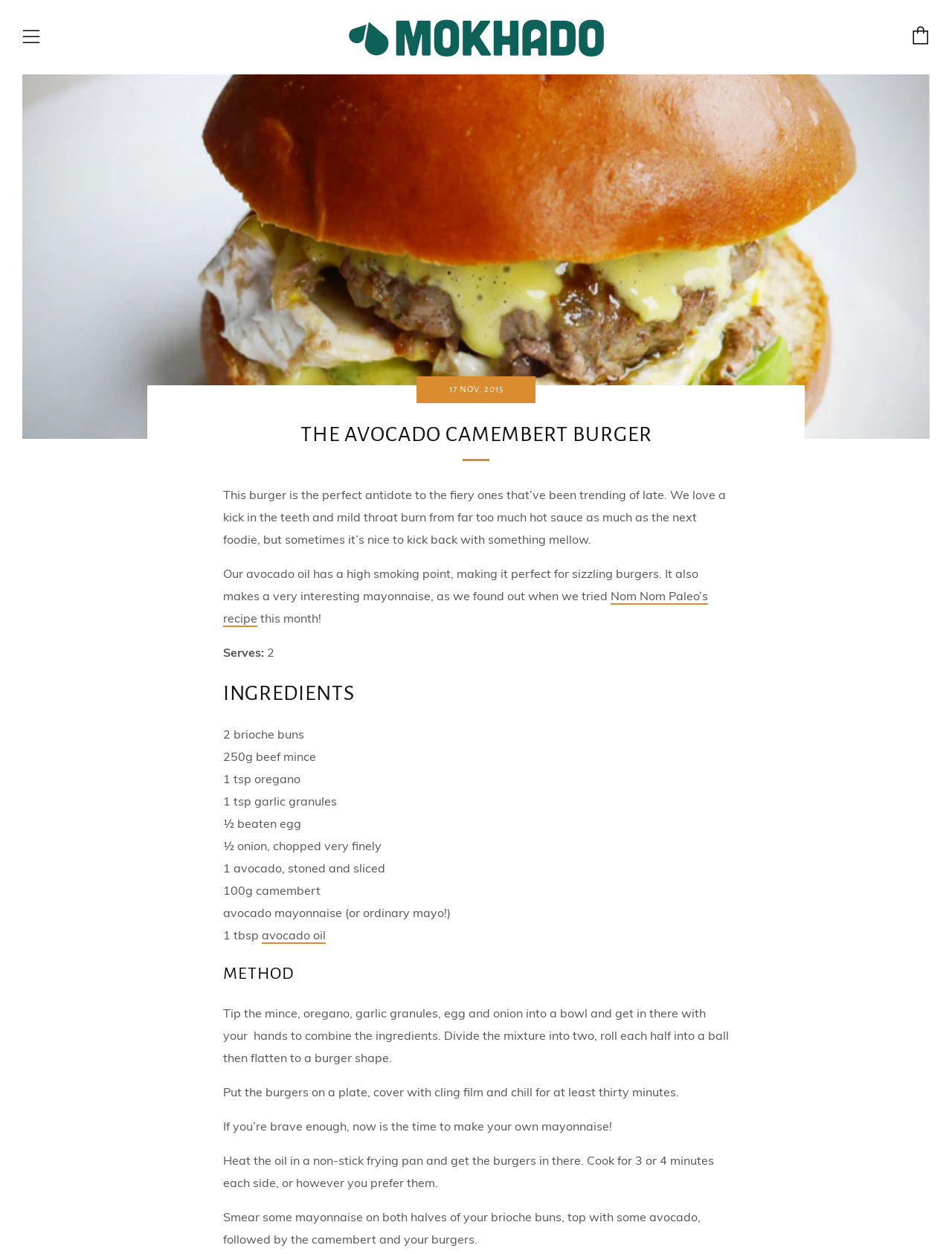Provide your answer in a single word or phrase: 
What is the recommended cooking time for the burgers?

3 or 4 minutes each side